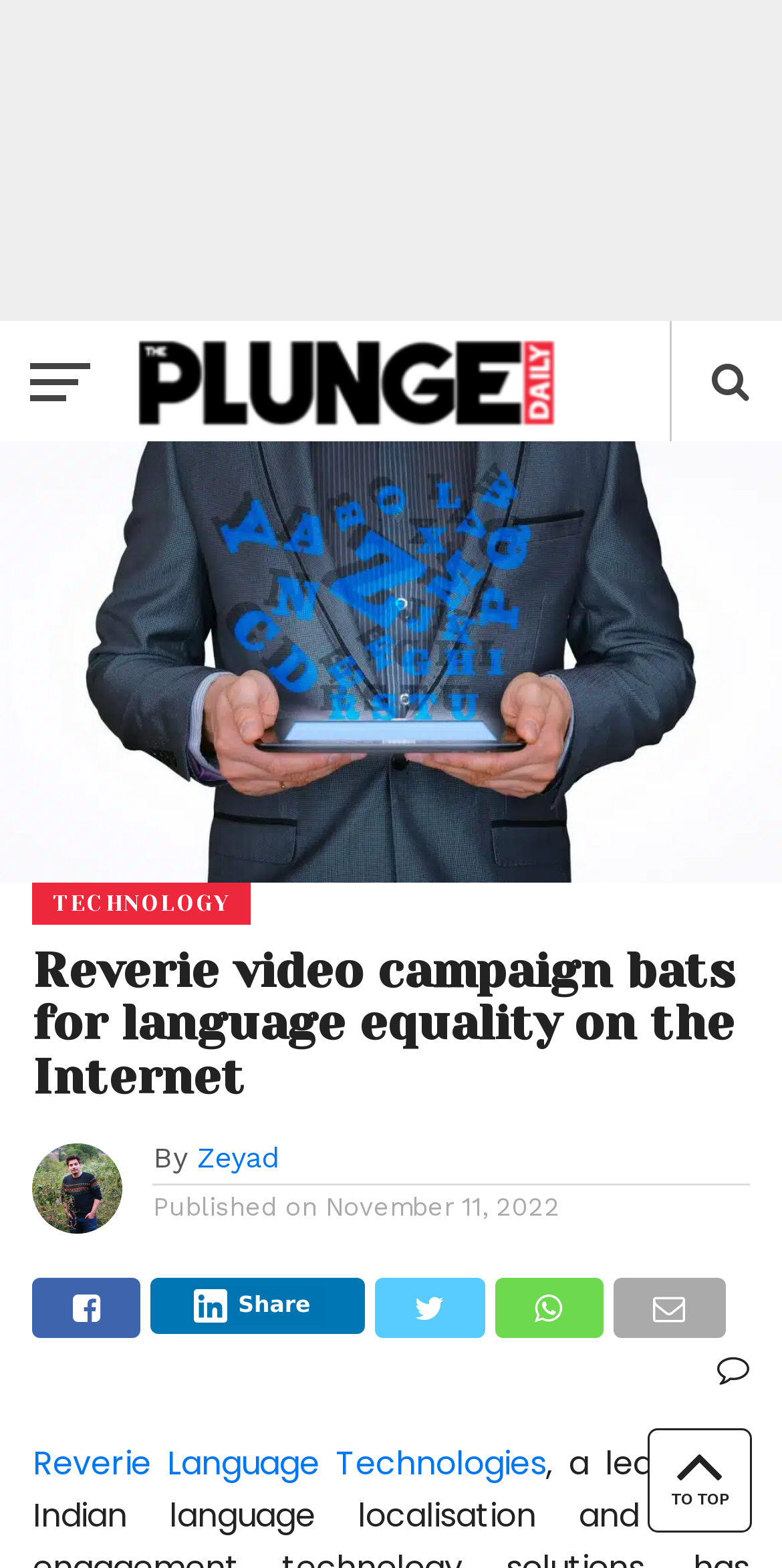Answer the question in a single word or phrase:
What is the category of the article?

TECHNOLOGY